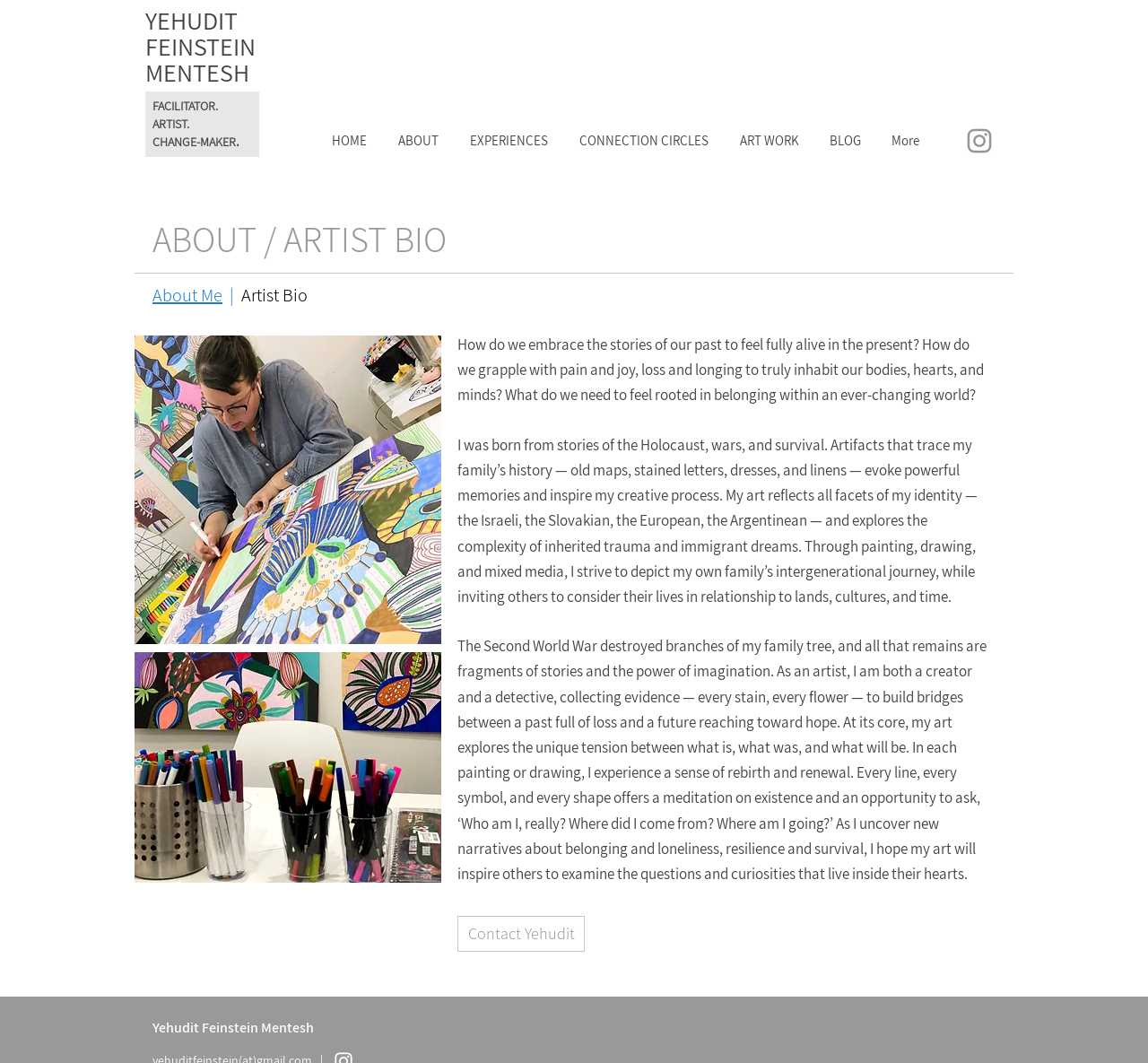Give a detailed account of the webpage.

This webpage is about the artist bio of Yehudit Feinstein Mentesh. At the top, there is a heading with the artist's name, followed by a link with the same name. Below that, there is a heading that describes the artist as a facilitator, artist, and change-maker.

On the top right side, there is a navigation menu with links to different sections of the website, including Home, About, Experiences, Connection Circles, Art Work, Blog, and More. Next to the navigation menu, there is a social bar with a link to the artist's Instagram page, accompanied by an Instagram icon.

The main content of the webpage is divided into two sections. On the left side, there is a heading that says "ABOUT / ARTIST BIO" followed by another heading that says "About Me | Artist Bio" with a link to "About Me". Below that, there are two images, one on top of the other.

On the right side, there are three blocks of text that describe the artist's background, inspiration, and creative process. The text is written in a poetic and reflective tone, discussing the artist's family history, inherited trauma, and immigrant dreams. The text also explores the artist's creative process and the themes of belonging, loneliness, resilience, and survival.

At the bottom of the page, there is a link to "Contact Yehudit" and a footer with the artist's name.